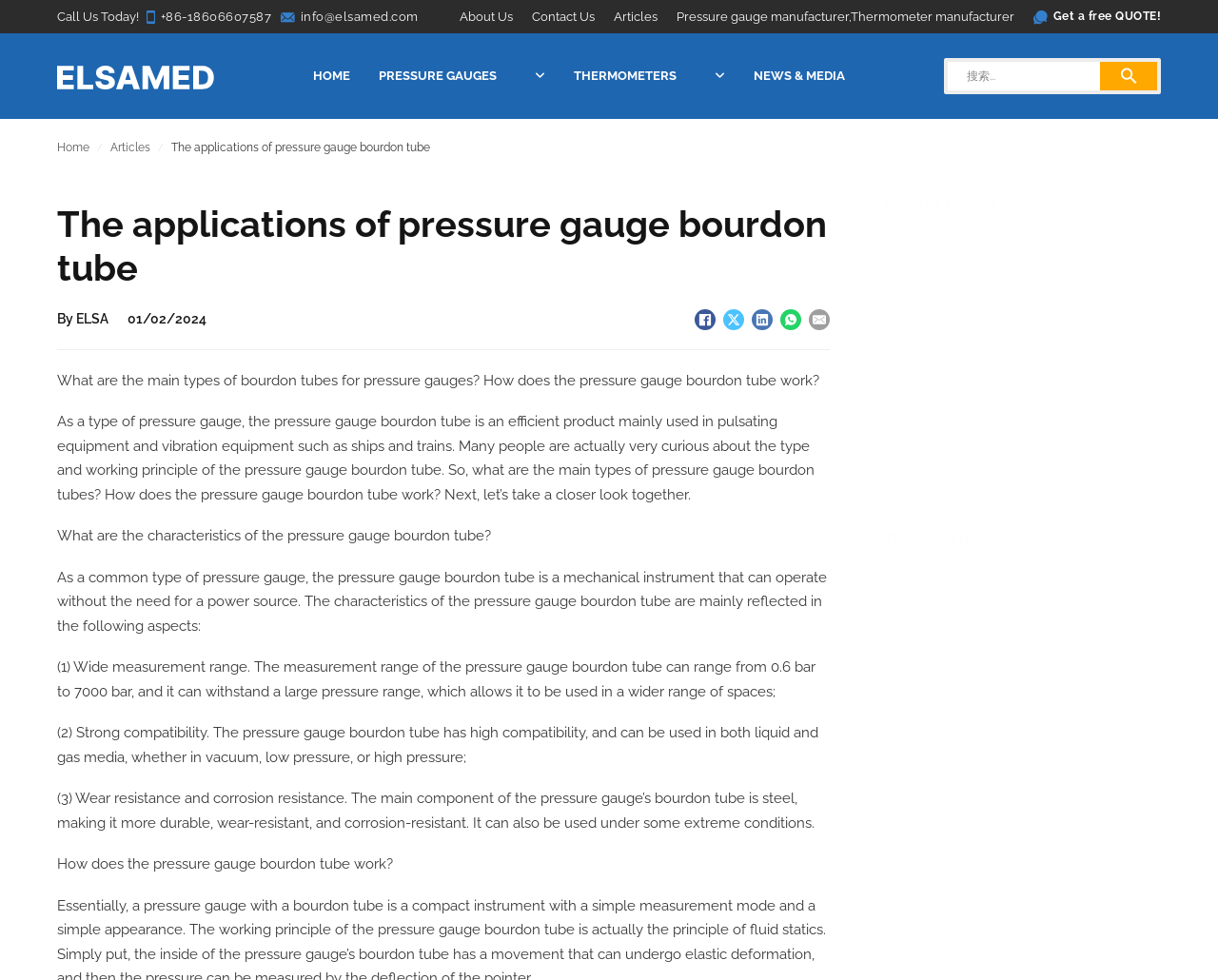What is the phone number to call for inquiries?
Please elaborate on the answer to the question with detailed information.

The phone number can be found at the top of the webpage, next to the 'Call Us Today!' text.